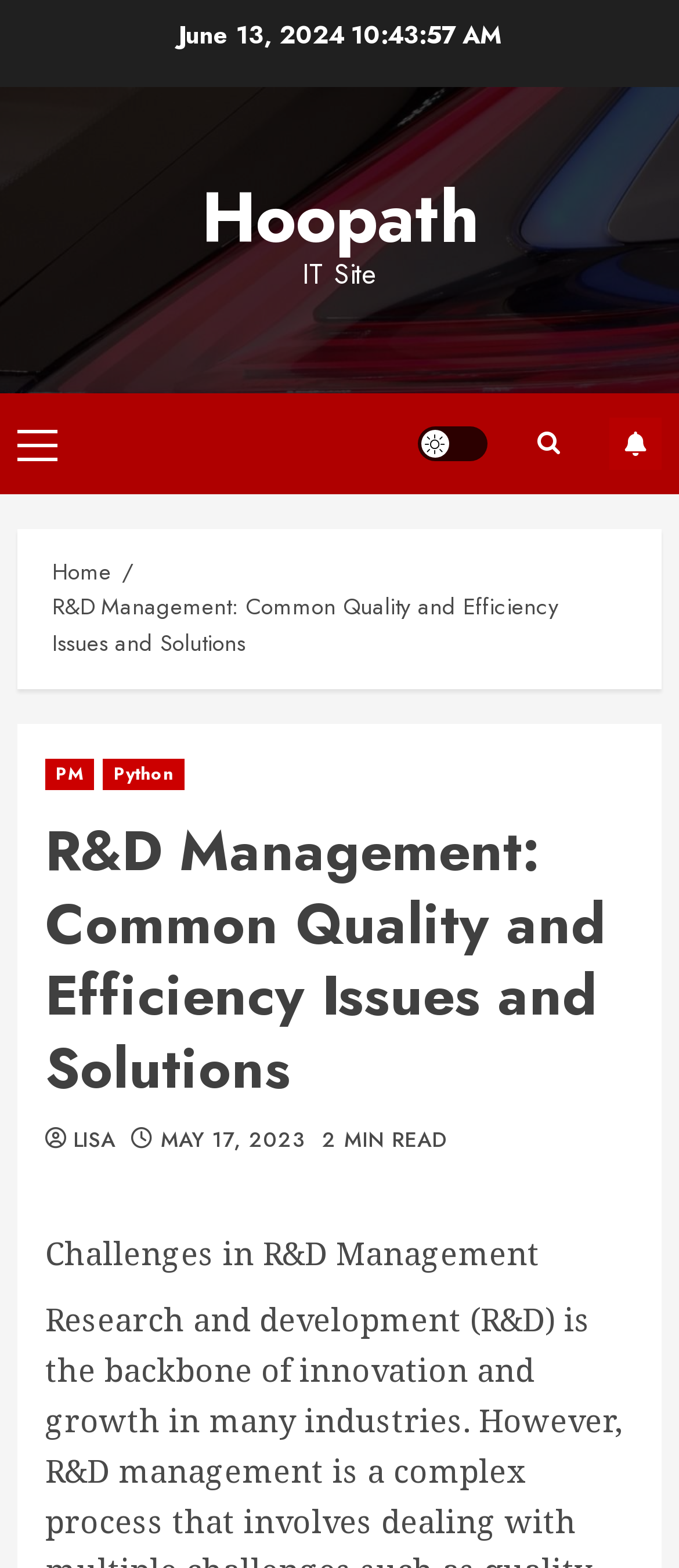Find the bounding box coordinates for the area you need to click to carry out the instruction: "Open the Primary Menu". The coordinates should be four float numbers between 0 and 1, indicated as [left, top, right, bottom].

[0.026, 0.273, 0.085, 0.293]